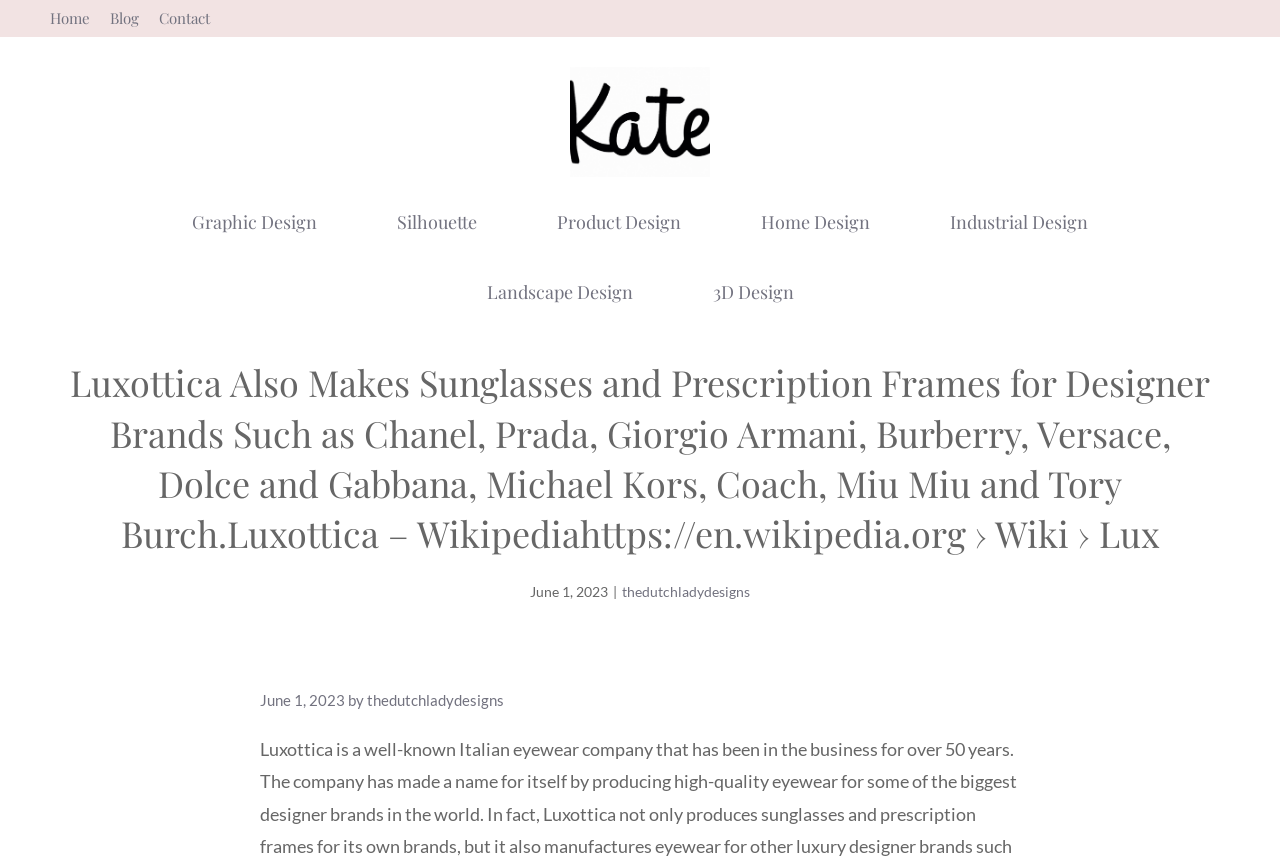Determine the bounding box coordinates for the UI element matching this description: "alt="The Dutch Lady Designs"".

[0.445, 0.126, 0.555, 0.151]